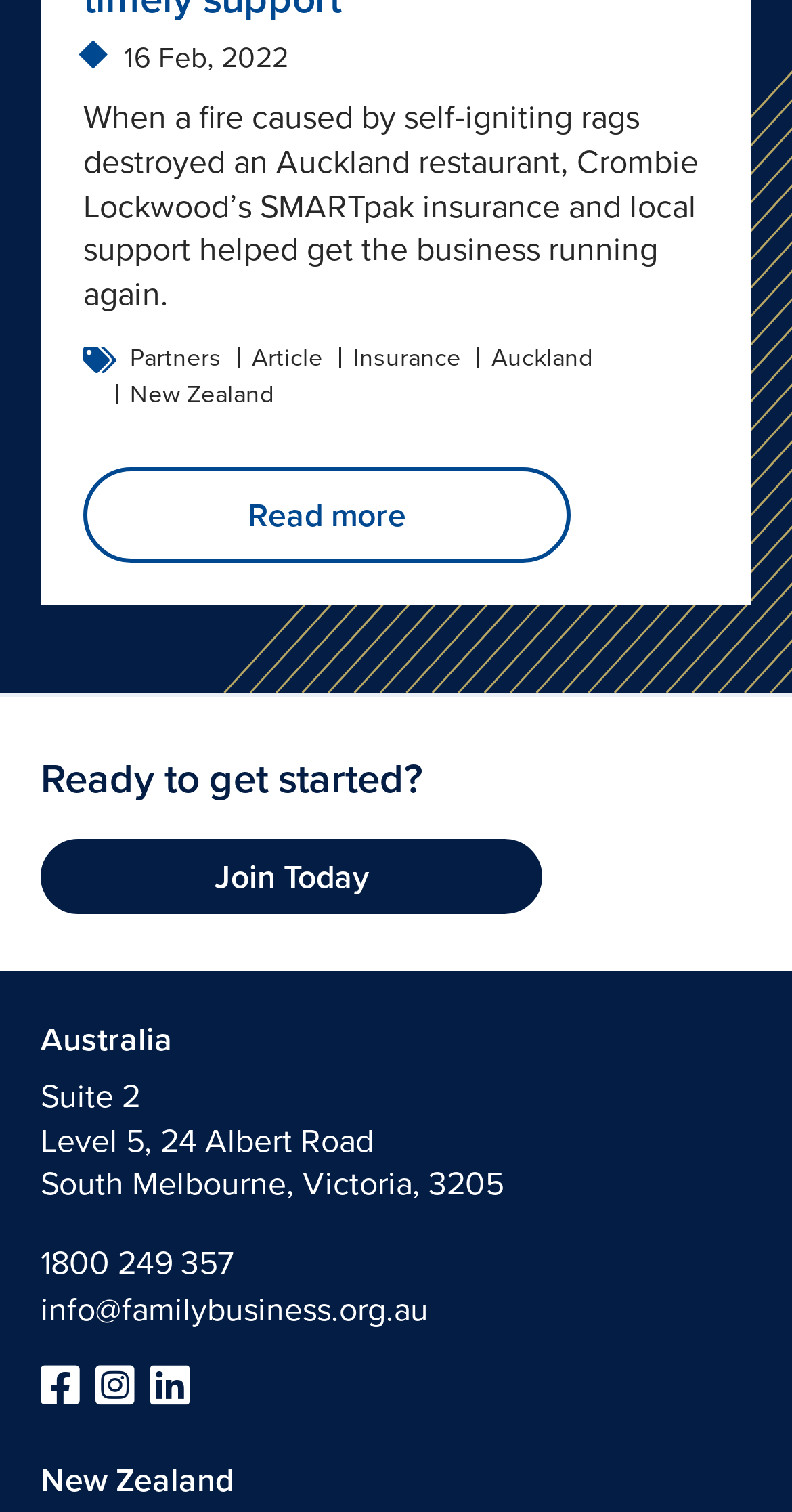Identify the bounding box for the given UI element using the description provided. Coordinates should be in the format (top-left x, top-left y, bottom-right x, bottom-right y) and must be between 0 and 1. Here is the description: 1800 249 357

[0.051, 0.82, 0.295, 0.851]